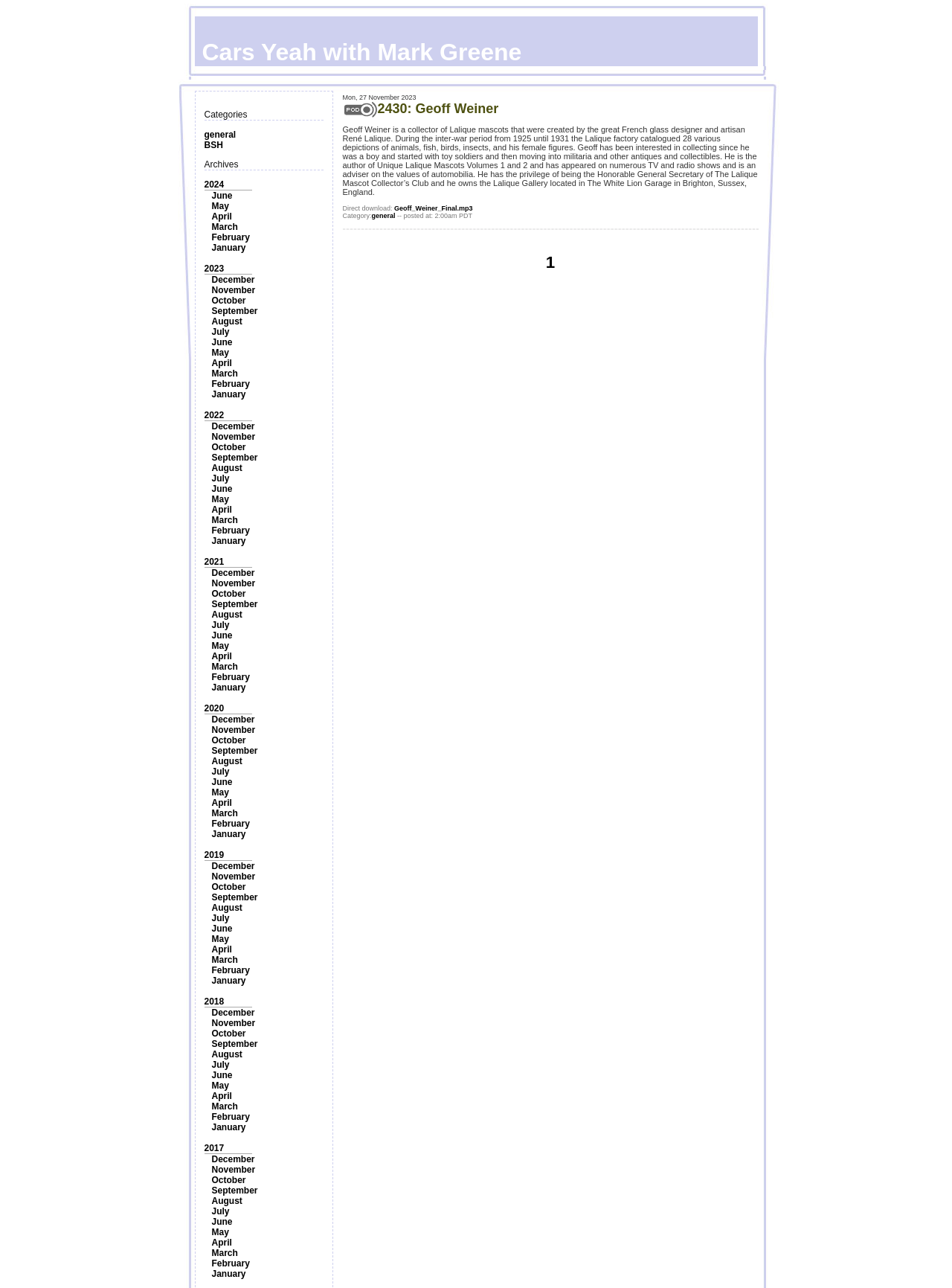Find the bounding box of the element with the following description: "2430: Geoff Weiner". The coordinates must be four float numbers between 0 and 1, formatted as [left, top, right, bottom].

[0.396, 0.079, 0.524, 0.09]